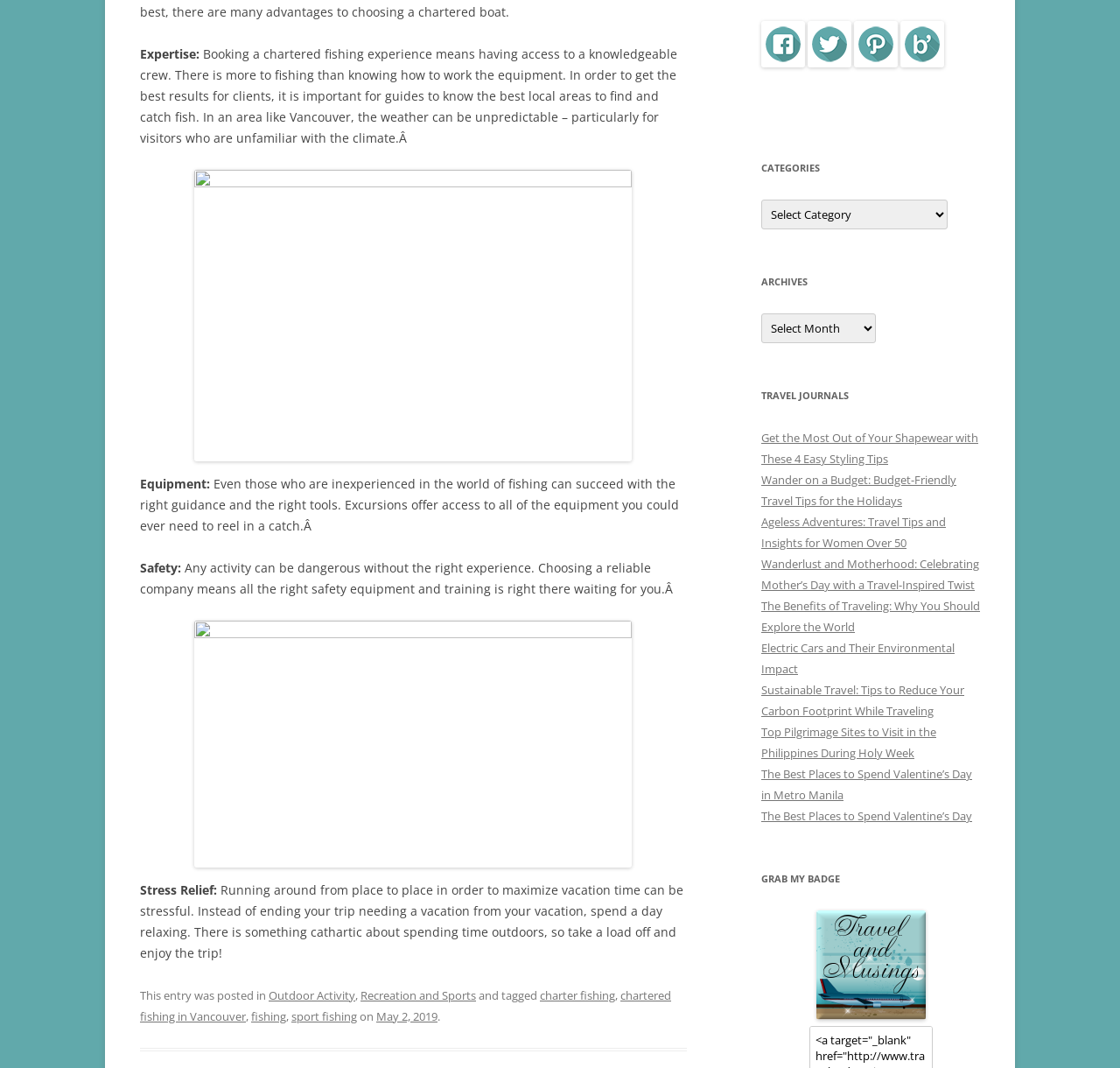Could you provide the bounding box coordinates for the portion of the screen to click to complete this instruction: "Select a category from the dropdown"?

[0.68, 0.187, 0.846, 0.215]